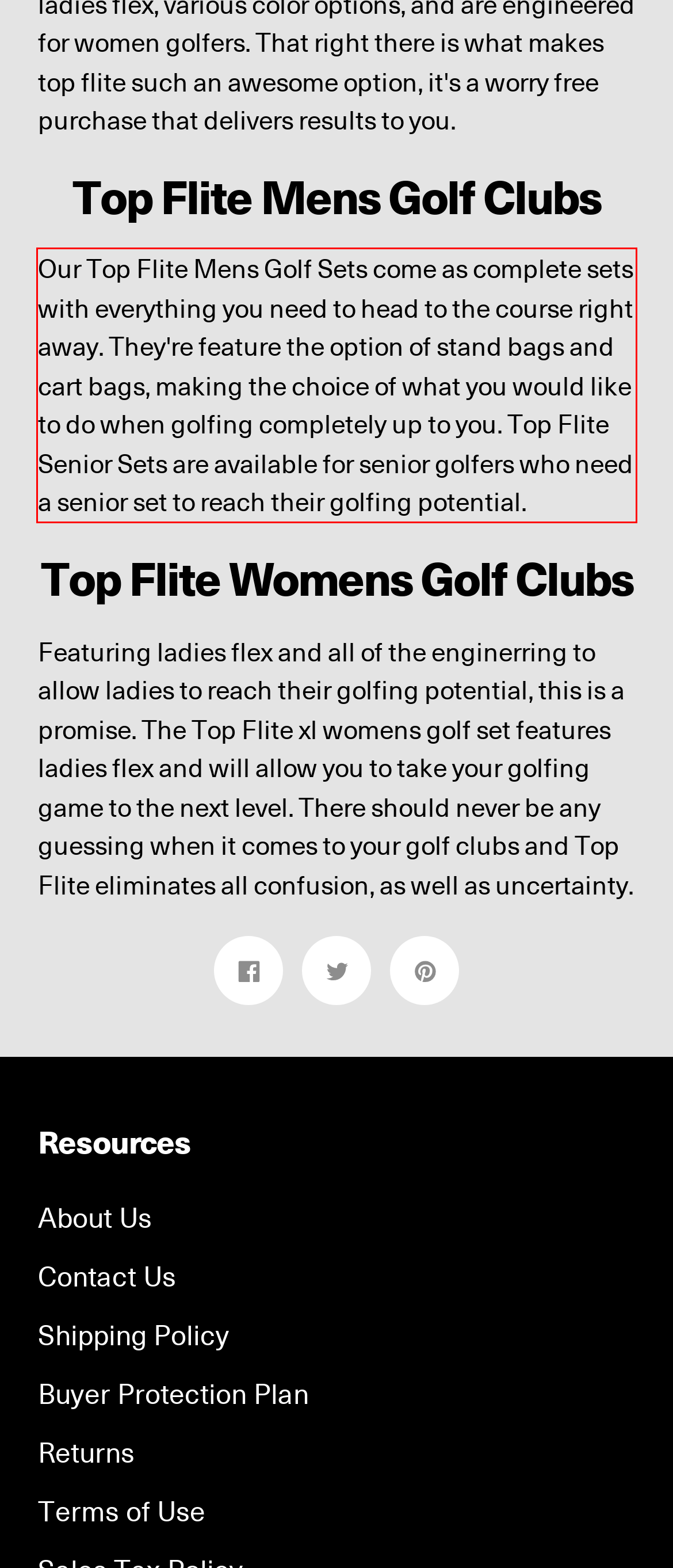Using OCR, extract the text content found within the red bounding box in the given webpage screenshot.

Our Top Flite Mens Golf Sets come as complete sets with everything you need to head to the course right away. They're feature the option of stand bags and cart bags, making the choice of what you would like to do when golfing completely up to you. Top Flite Senior Sets are available for senior golfers who need a senior set to reach their golfing potential.